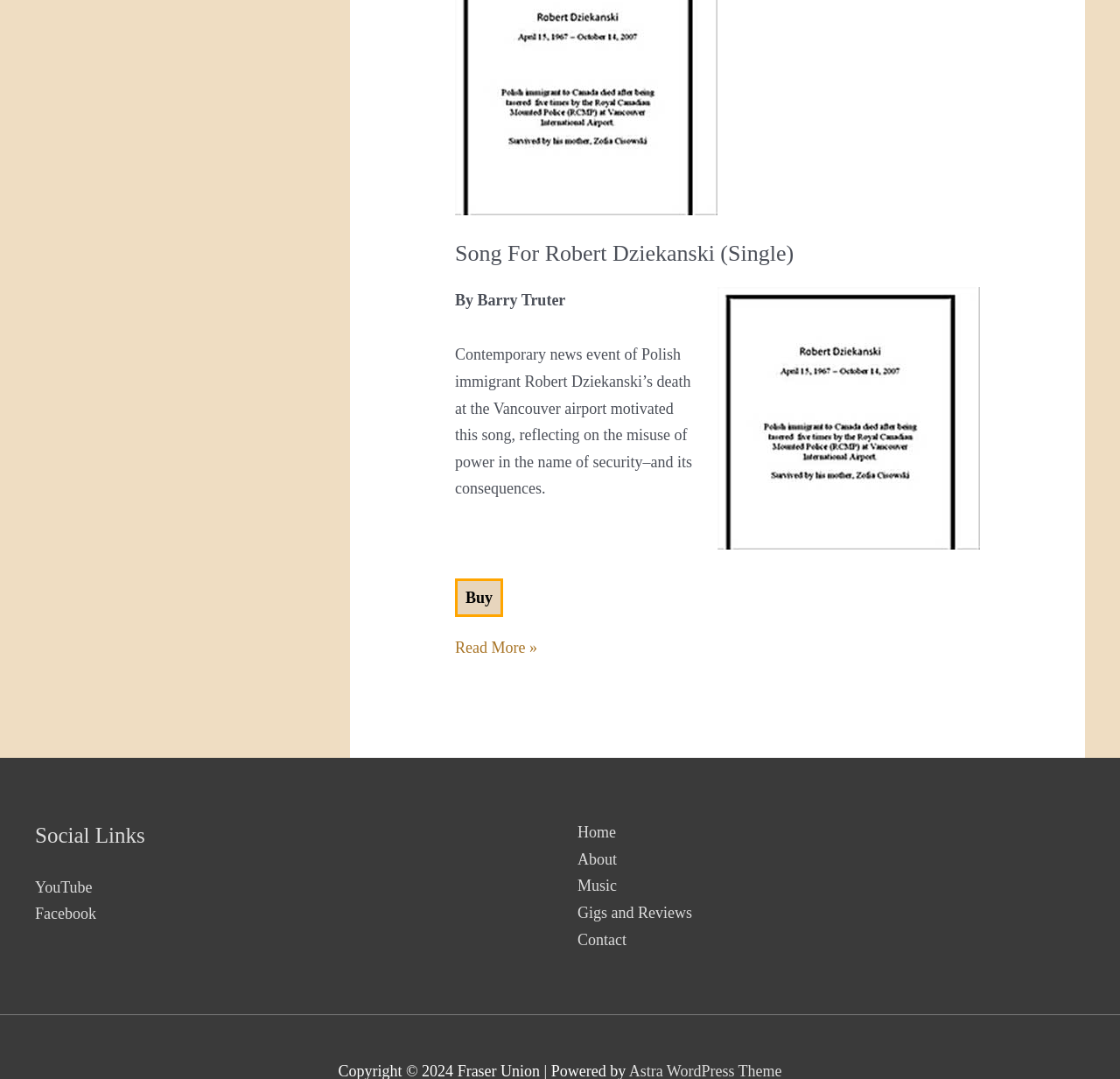Who is the artist?
Using the image, respond with a single word or phrase.

Barry Truter